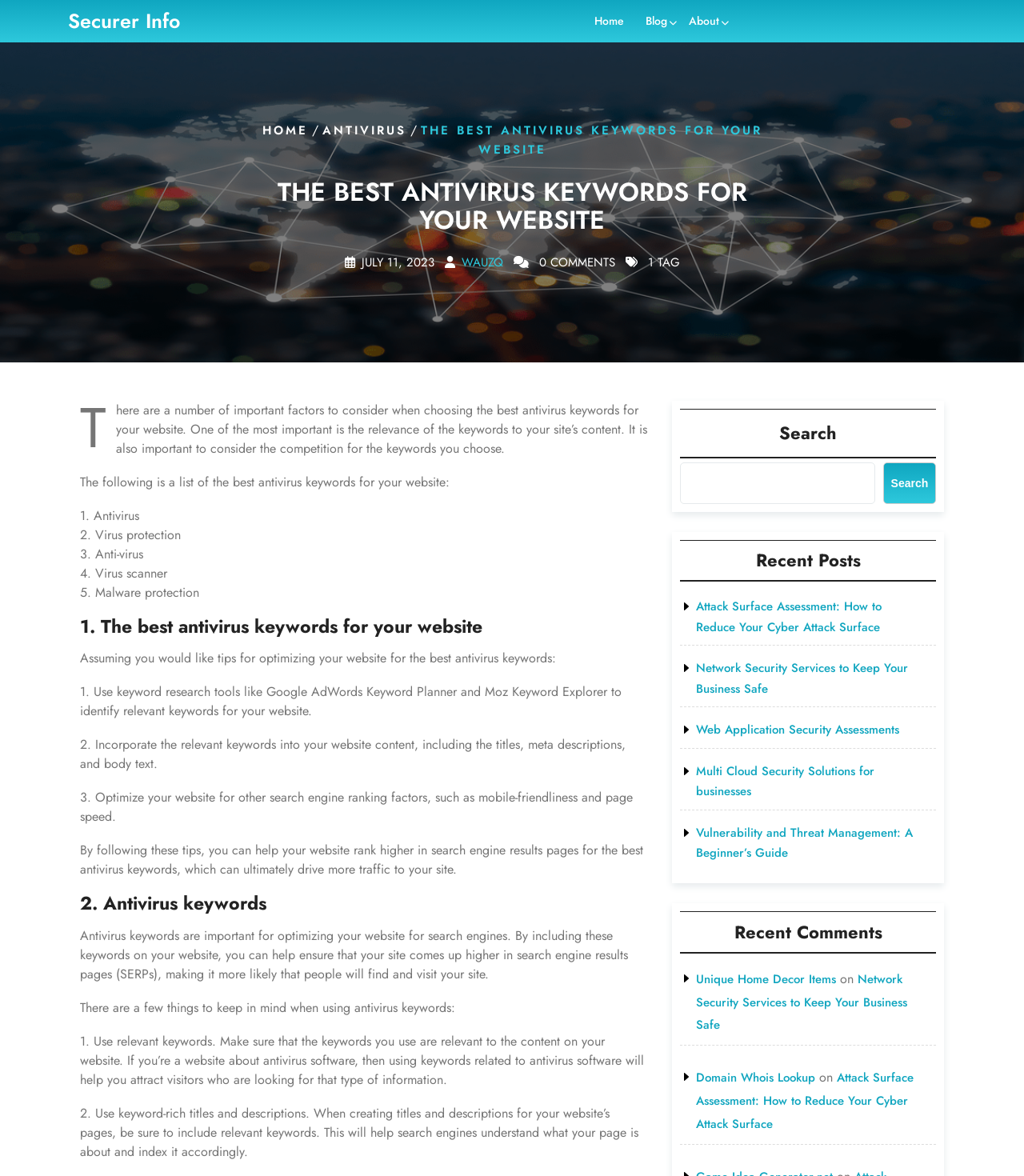Bounding box coordinates are to be given in the format (top-left x, top-left y, bottom-right x, bottom-right y). All values must be floating point numbers between 0 and 1. Provide the bounding box coordinate for the UI element described as: #Minnie Mills

None